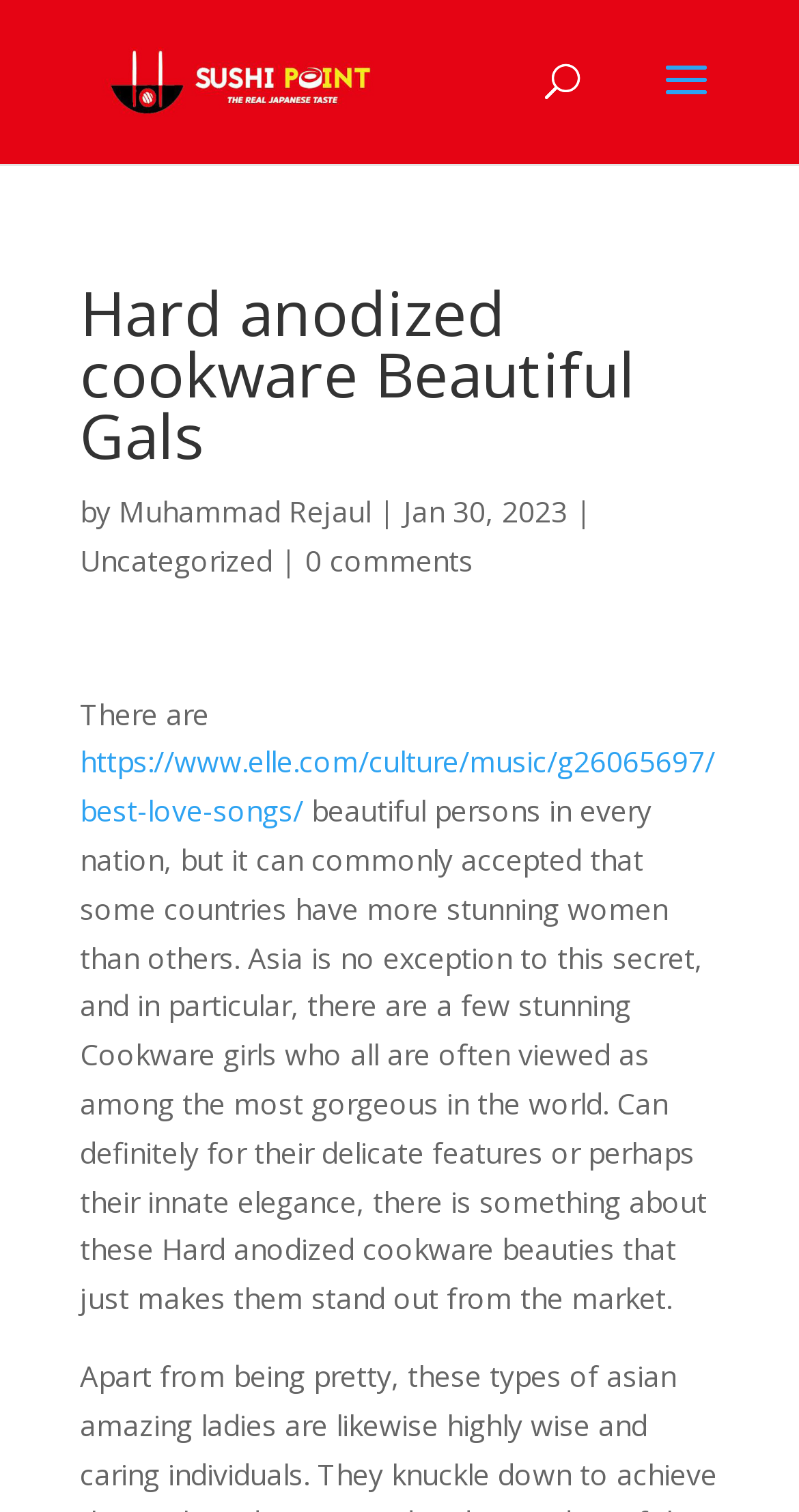What is the category of the article?
Provide an in-depth answer to the question, covering all aspects.

The category of the article is mentioned in the webpage, specifically in the section where it says 'Uncategorized'.